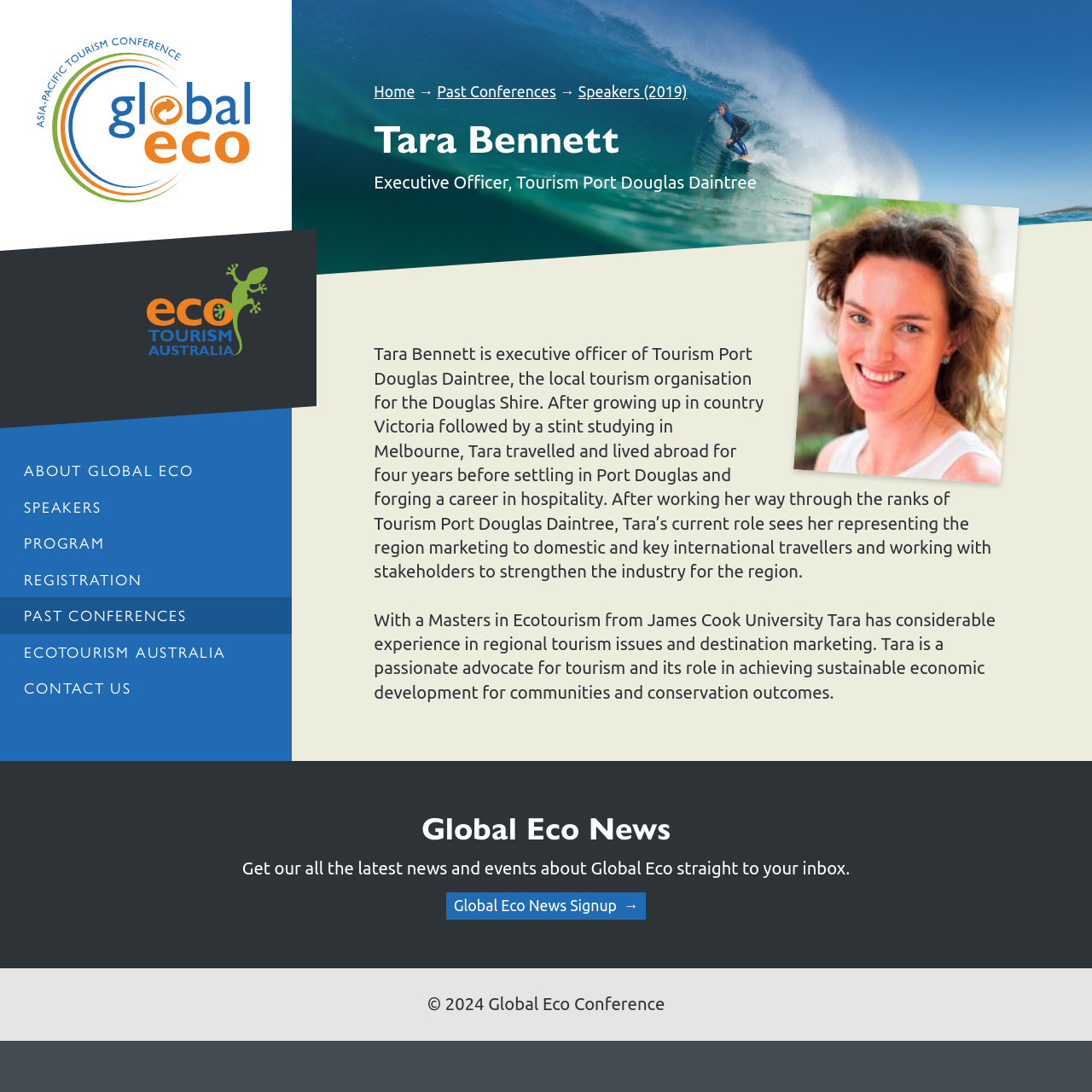Locate the bounding box coordinates of the region to be clicked to comply with the following instruction: "Sign up for Global Eco News". The coordinates must be four float numbers between 0 and 1, in the form [left, top, right, bottom].

[0.408, 0.817, 0.592, 0.842]